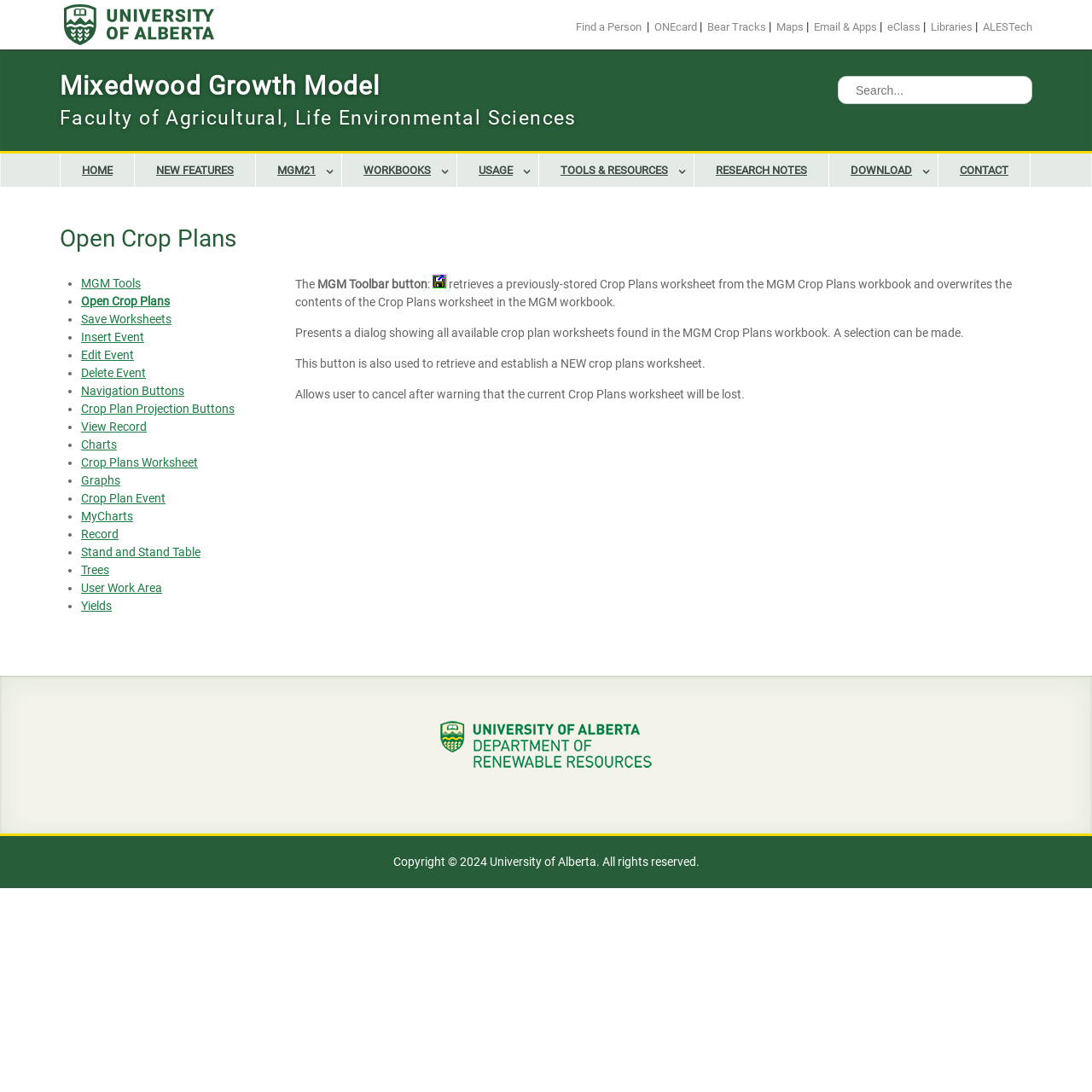Give a one-word or short phrase answer to the question: 
What is the copyright information at the bottom?

Copyright 2024 University of Alberta